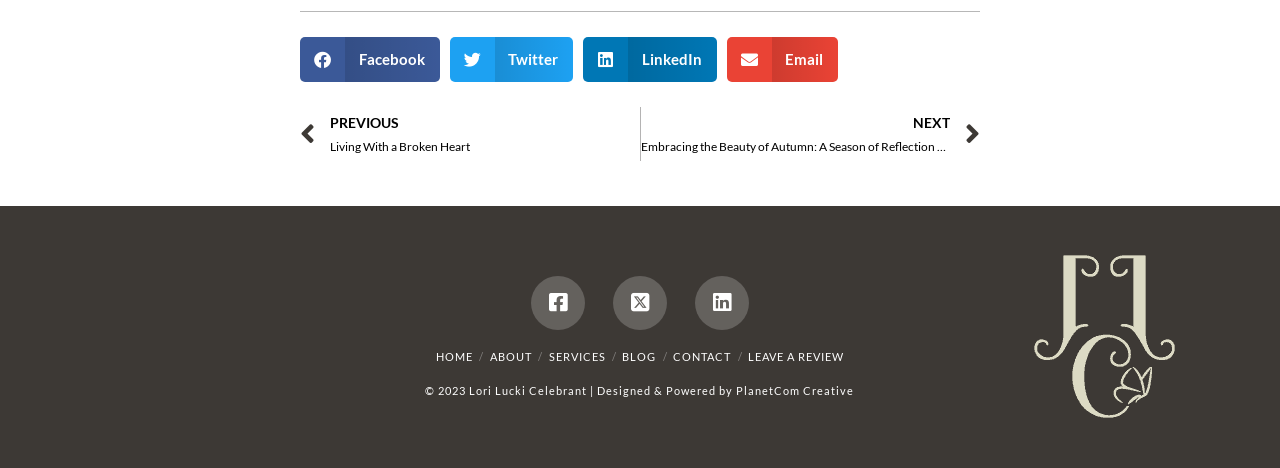Find the bounding box of the web element that fits this description: "Leave A Review".

[0.585, 0.747, 0.66, 0.775]